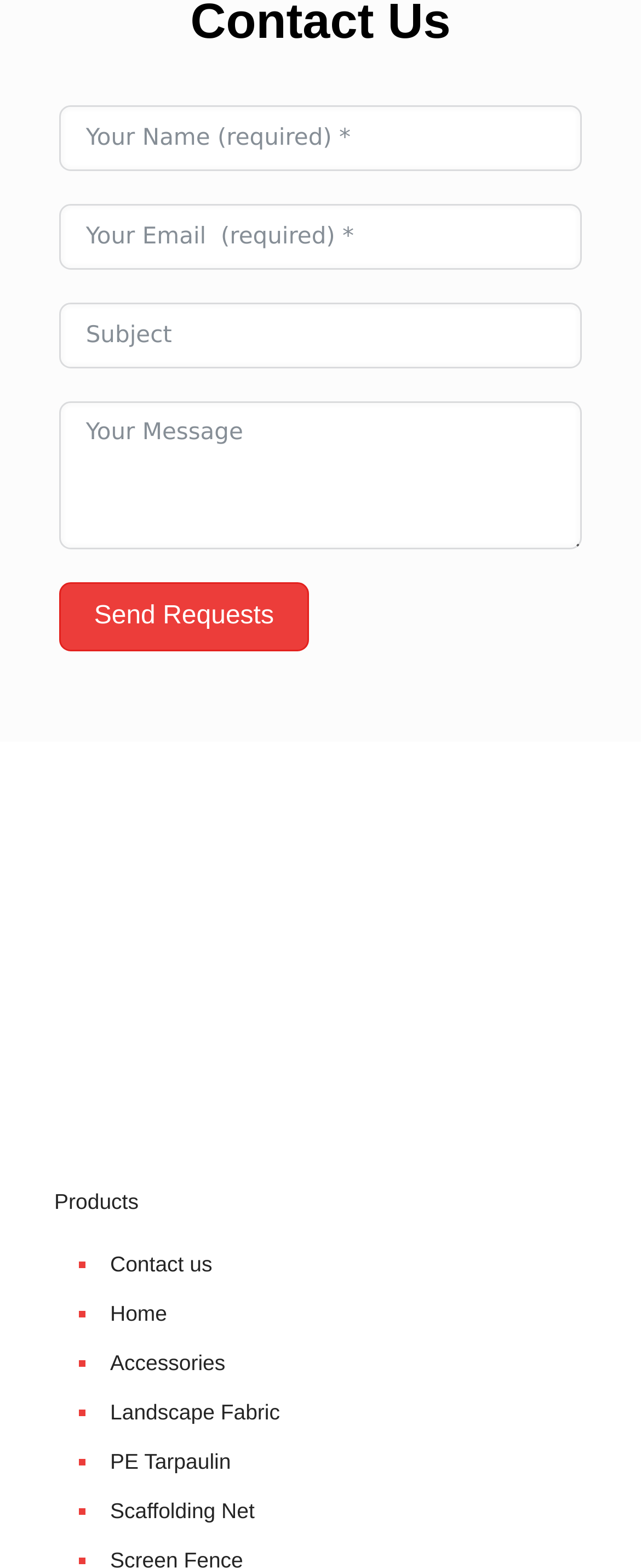Kindly determine the bounding box coordinates for the clickable area to achieve the given instruction: "Click the 'Send Requests' button".

[0.093, 0.372, 0.481, 0.416]